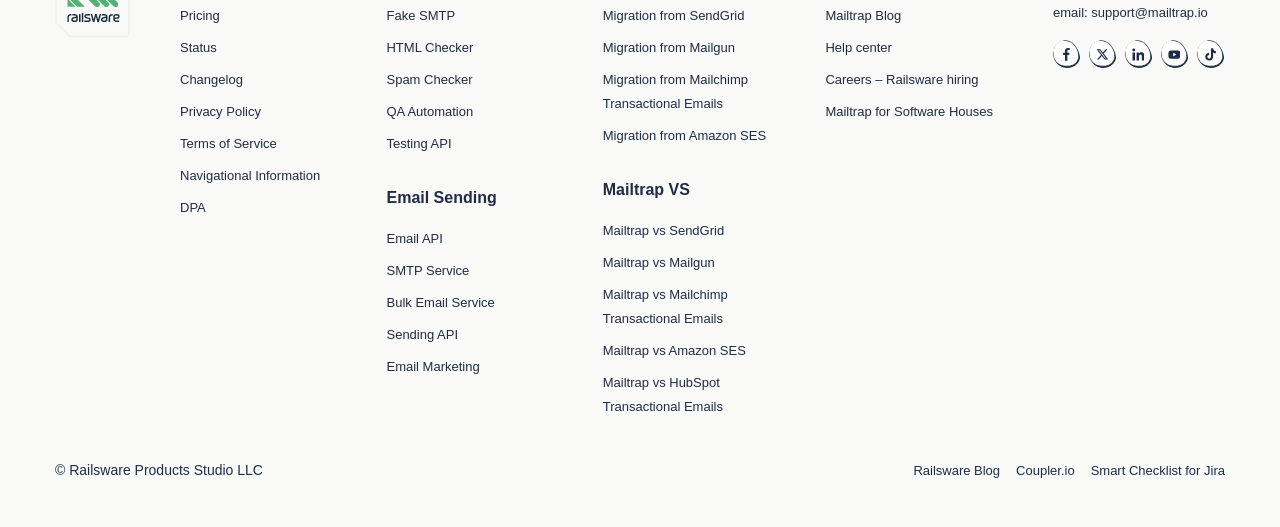Please identify the bounding box coordinates of the element I need to click to follow this instruction: "Login to the system".

None